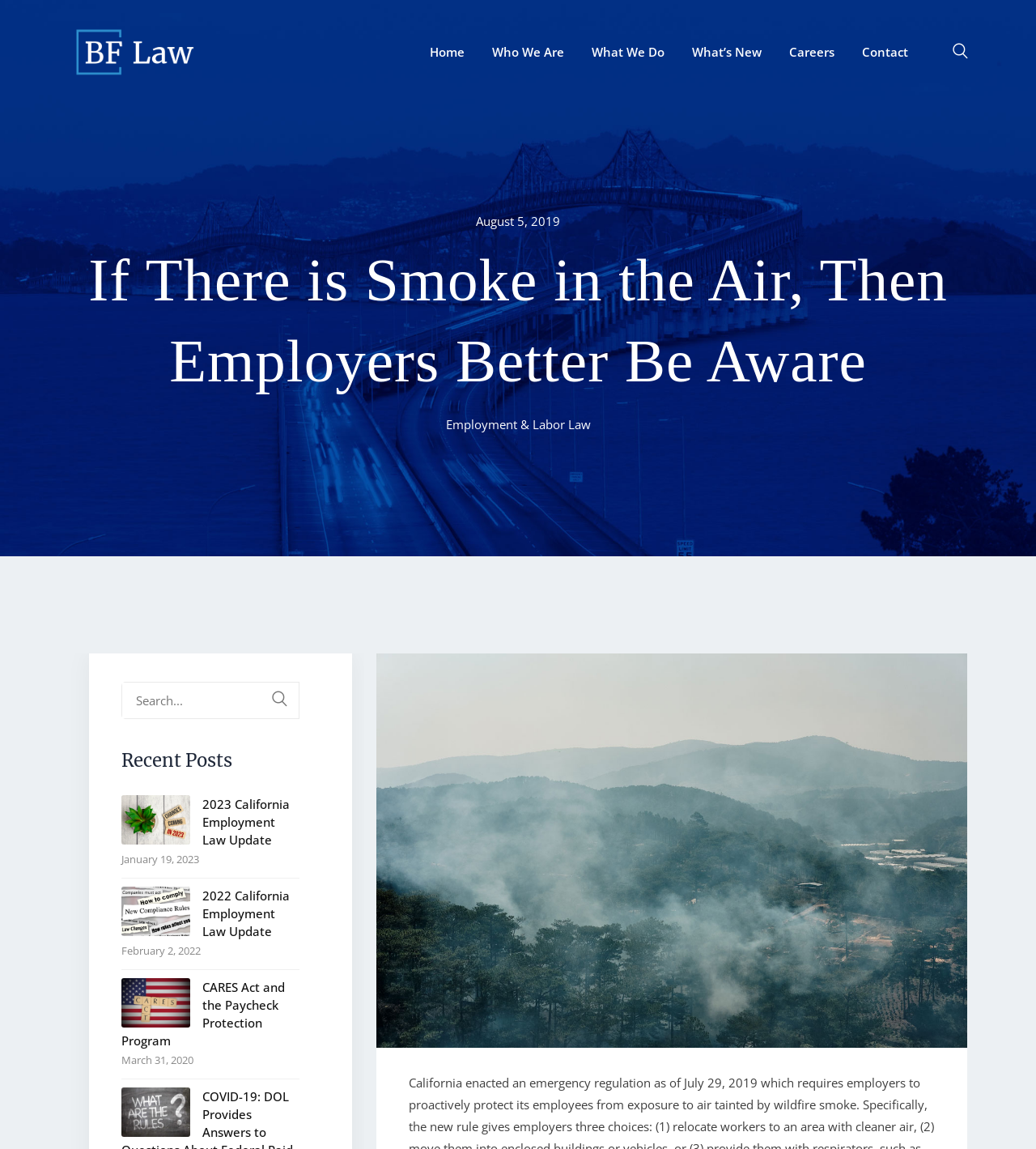Can you identify the bounding box coordinates of the clickable region needed to carry out this instruction: 'Read the 'If There is Smoke in the Air, Then Employers Better Be Aware' article'? The coordinates should be four float numbers within the range of 0 to 1, stated as [left, top, right, bottom].

[0.066, 0.202, 0.934, 0.357]